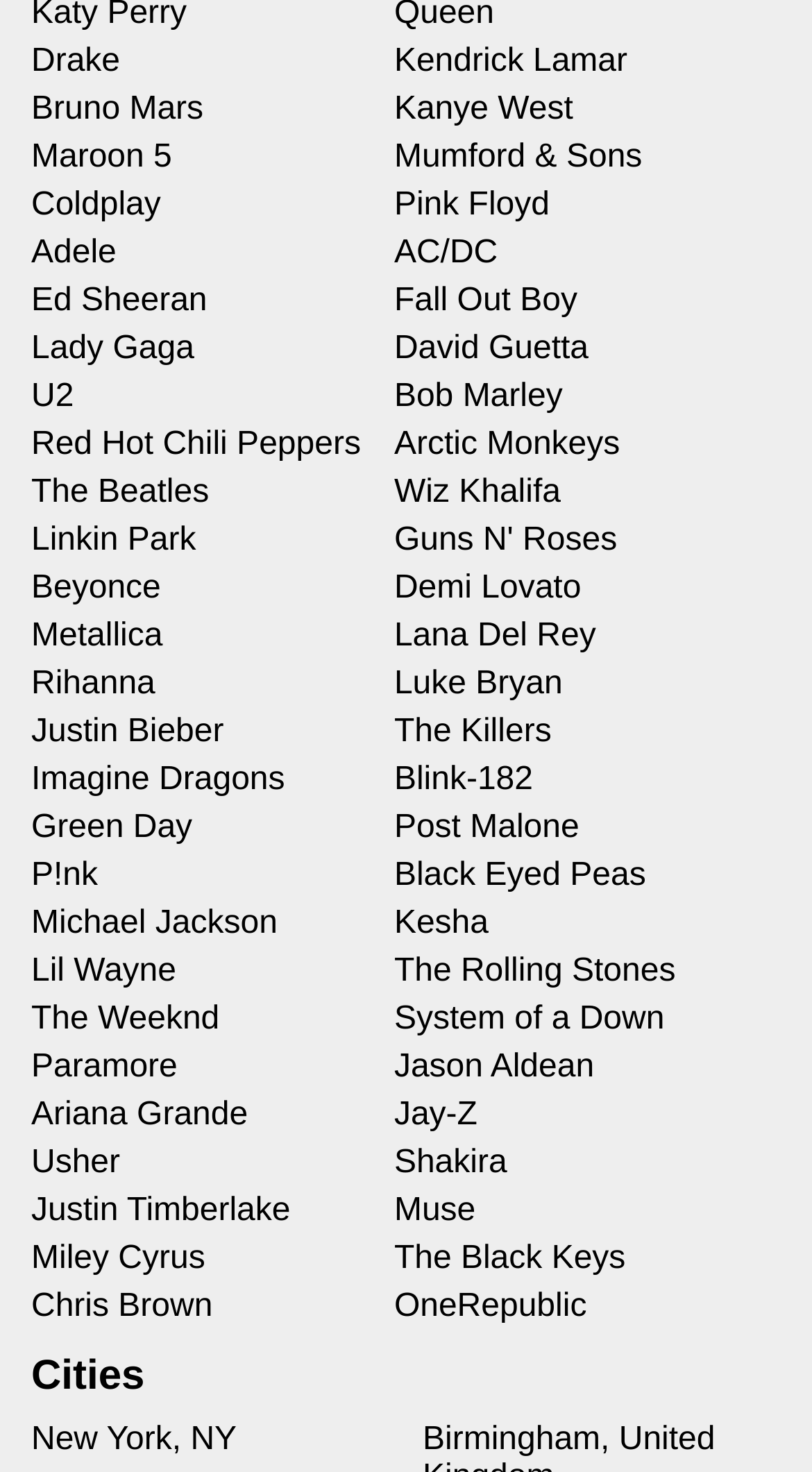Find the bounding box coordinates of the element I should click to carry out the following instruction: "View Michael Jackson".

[0.038, 0.616, 0.342, 0.641]